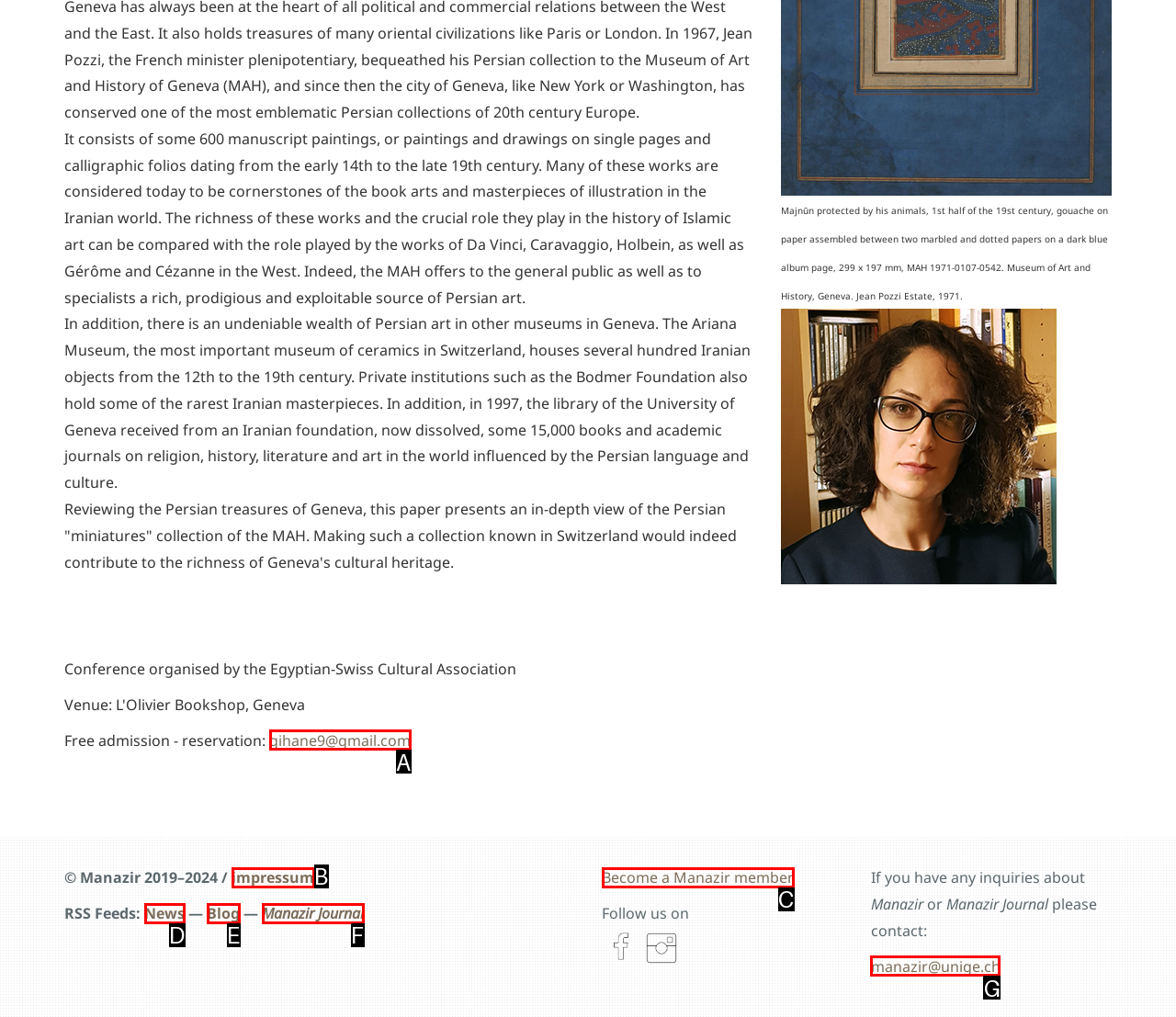Match the element description to one of the options: Manazir Journal
Respond with the corresponding option's letter.

F